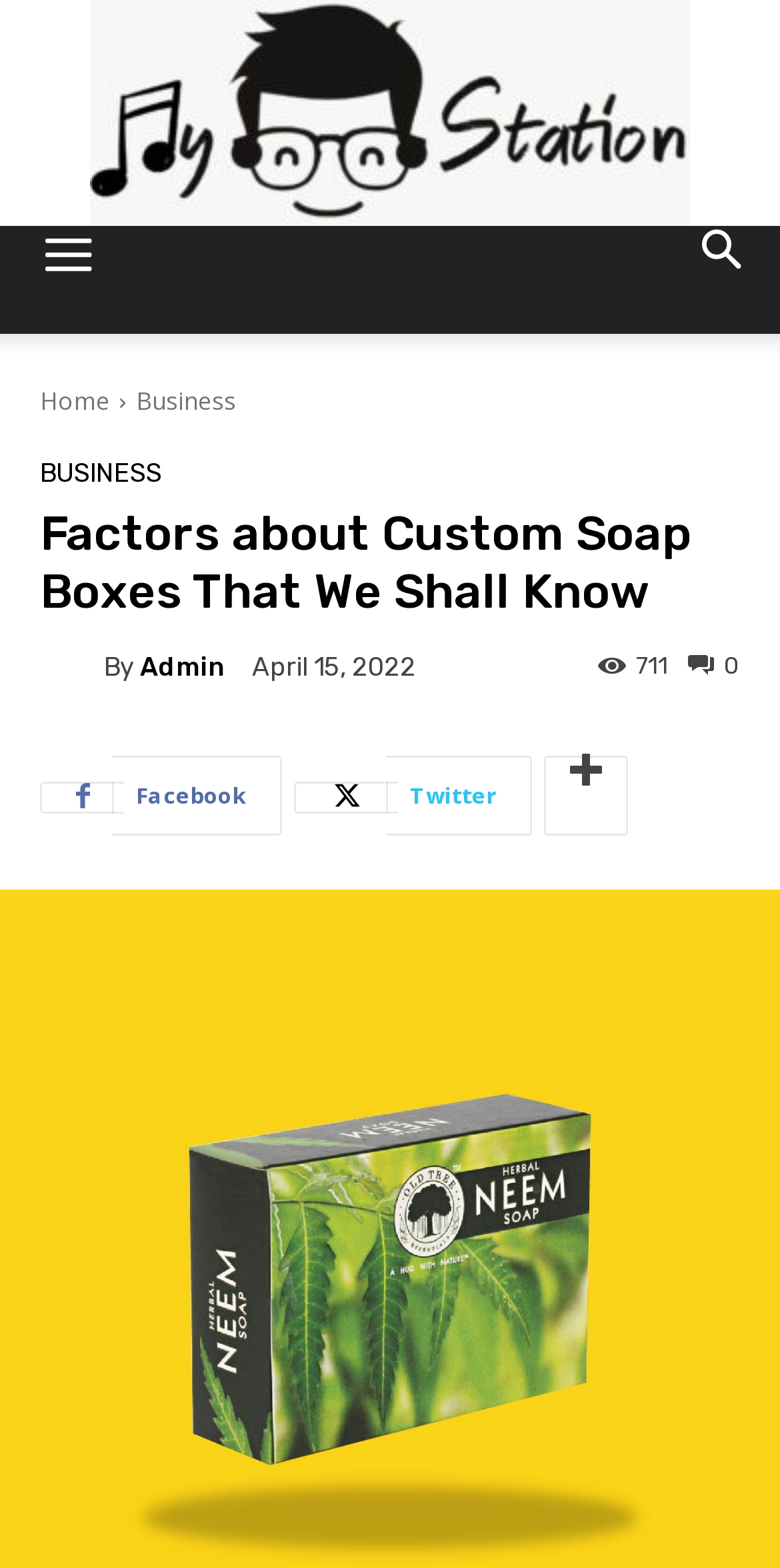From the webpage screenshot, identify the region described by My Mood Station. Provide the bounding box coordinates as (top-left x, top-left y, bottom-right x, bottom-right y), with each value being a floating point number between 0 and 1.

[0.0, 0.0, 1.0, 0.144]